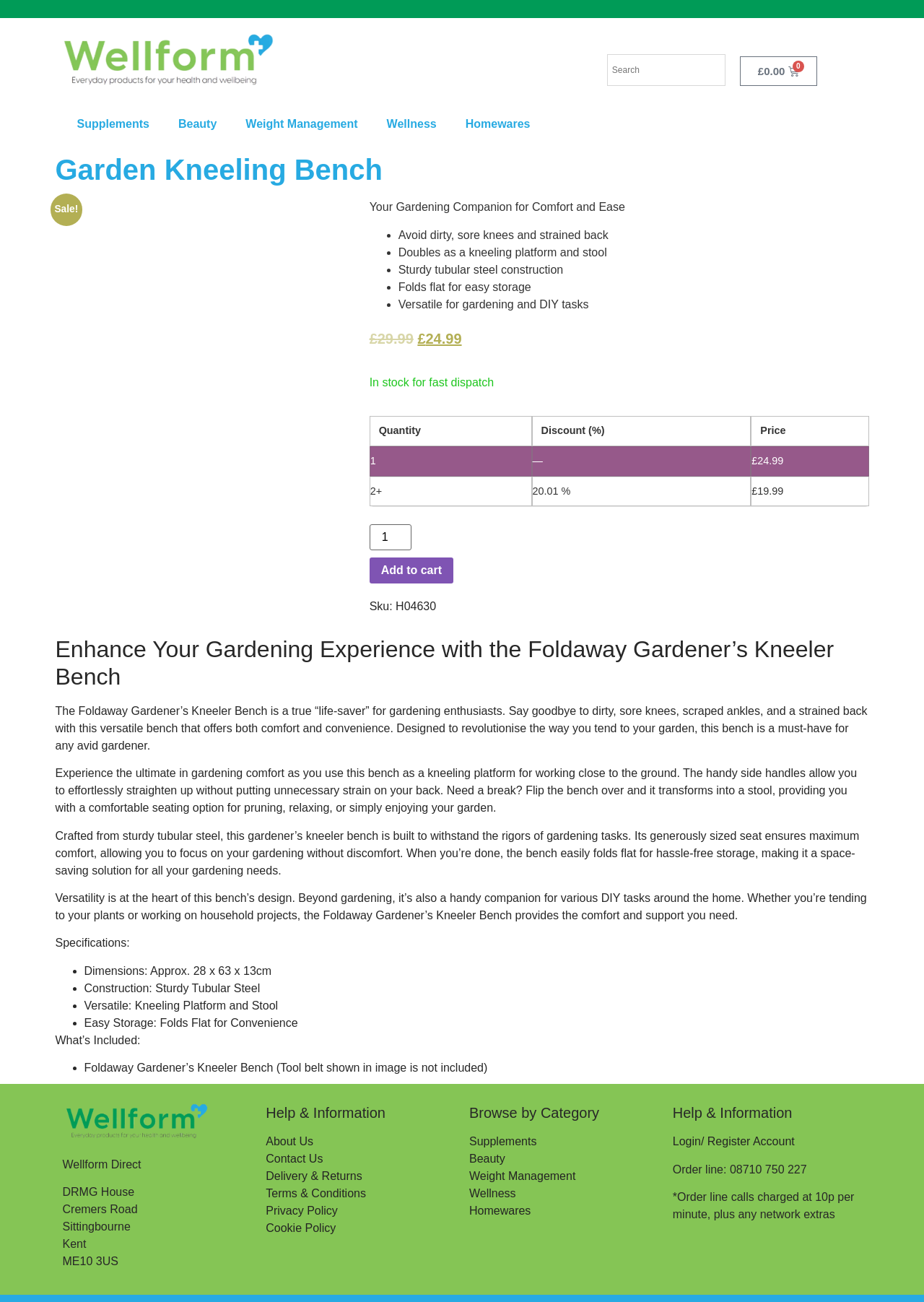Using a single word or phrase, answer the following question: 
Is the product foldable?

Yes